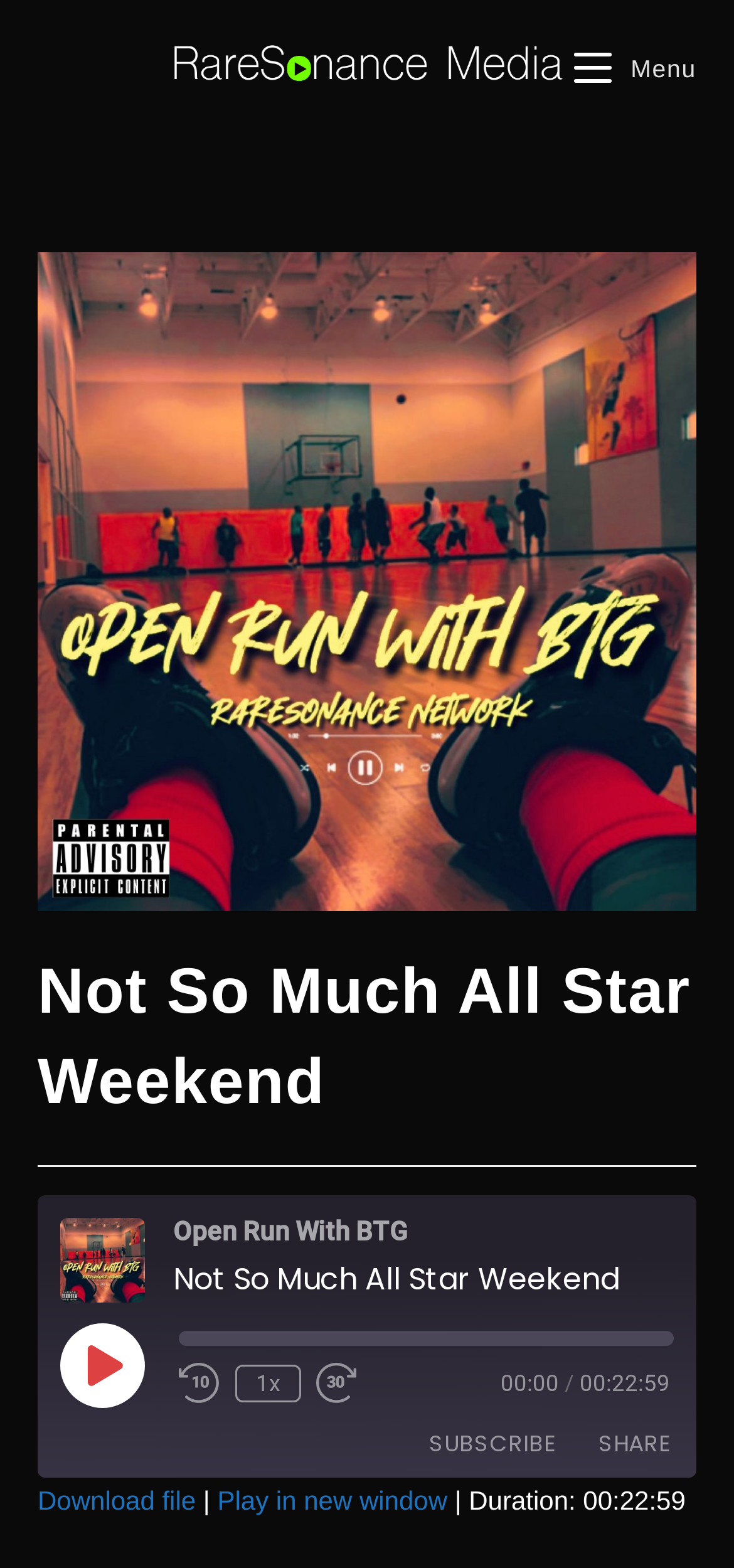Highlight the bounding box coordinates of the element that should be clicked to carry out the following instruction: "Click the 'Fast Forward 30 seconds' button". The coordinates must be given as four float numbers ranging from 0 to 1, i.e., [left, top, right, bottom].

[0.431, 0.869, 0.487, 0.895]